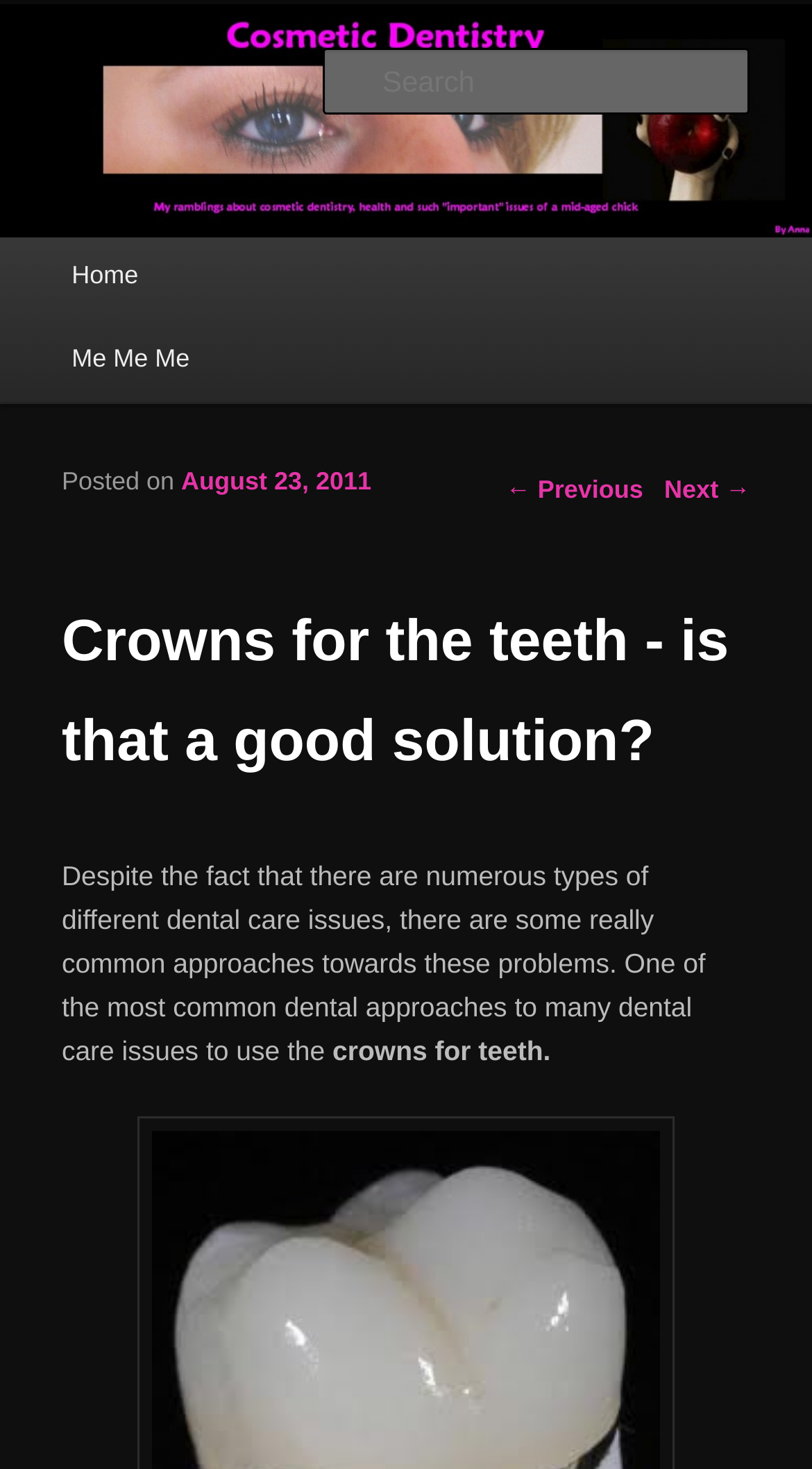Please predict the bounding box coordinates of the element's region where a click is necessary to complete the following instruction: "Search for a topic". The coordinates should be represented by four float numbers between 0 and 1, i.e., [left, top, right, bottom].

[0.396, 0.033, 0.924, 0.078]